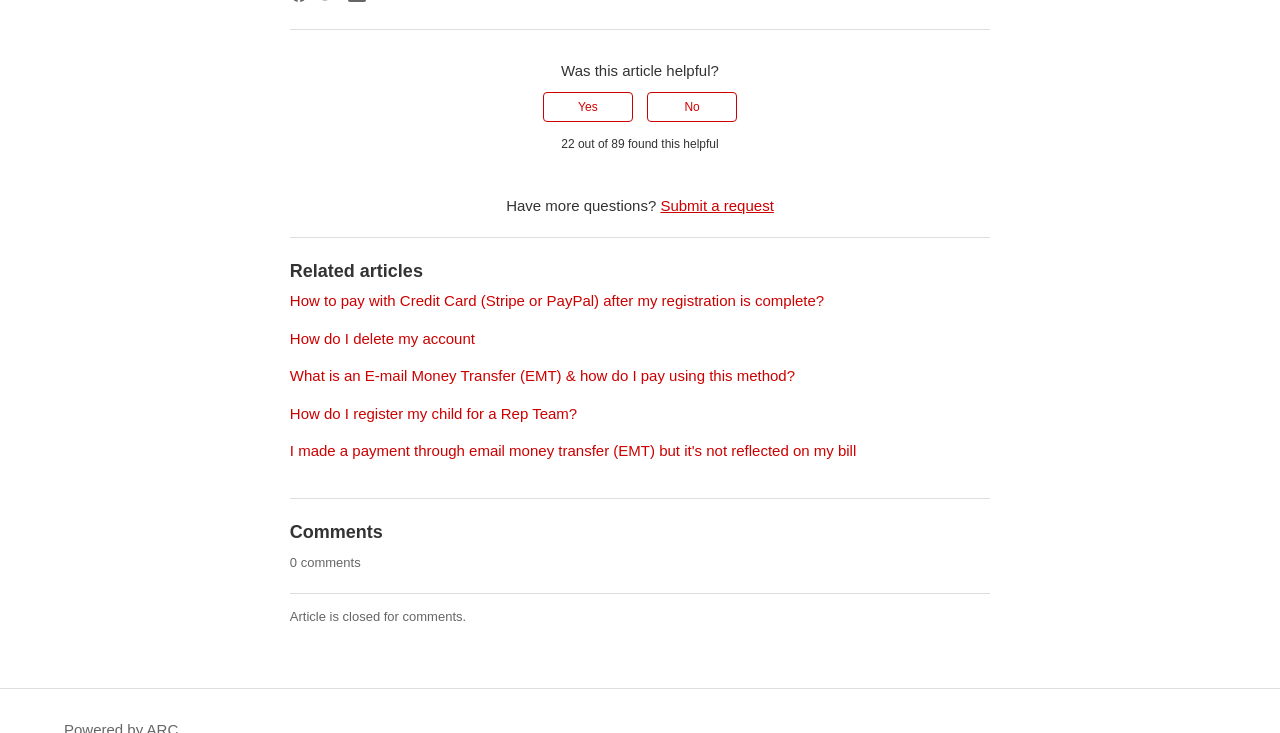Give a one-word or short-phrase answer to the following question: 
What is the purpose of the link 'Submit a request'?

To ask more questions